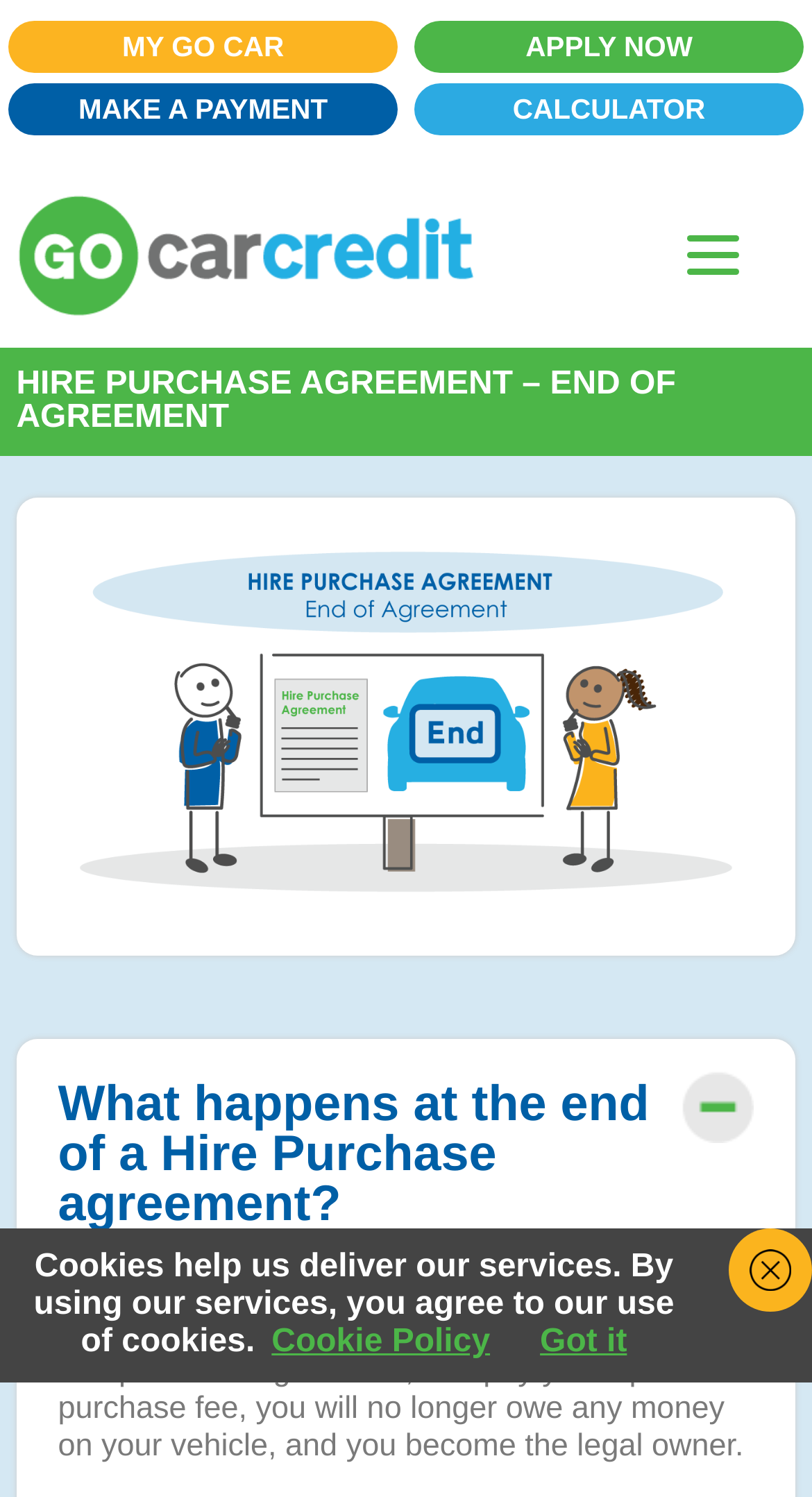Determine the bounding box coordinates for the element that should be clicked to follow this instruction: "Enter First Name". The coordinates should be given as four float numbers between 0 and 1, in the format [left, top, right, bottom].

None